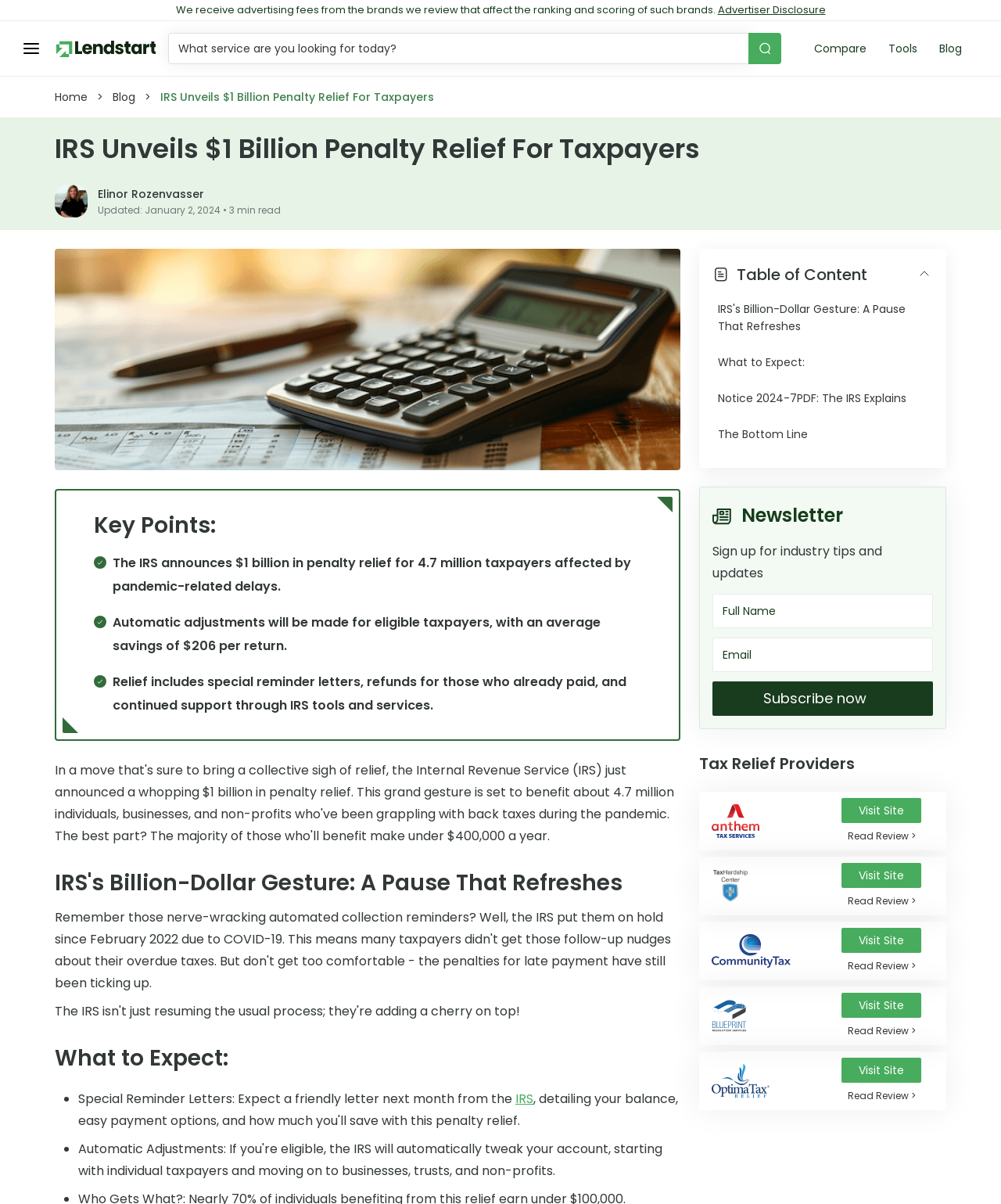Could you highlight the region that needs to be clicked to execute the instruction: "Search for something"?

[0.168, 0.027, 0.78, 0.053]